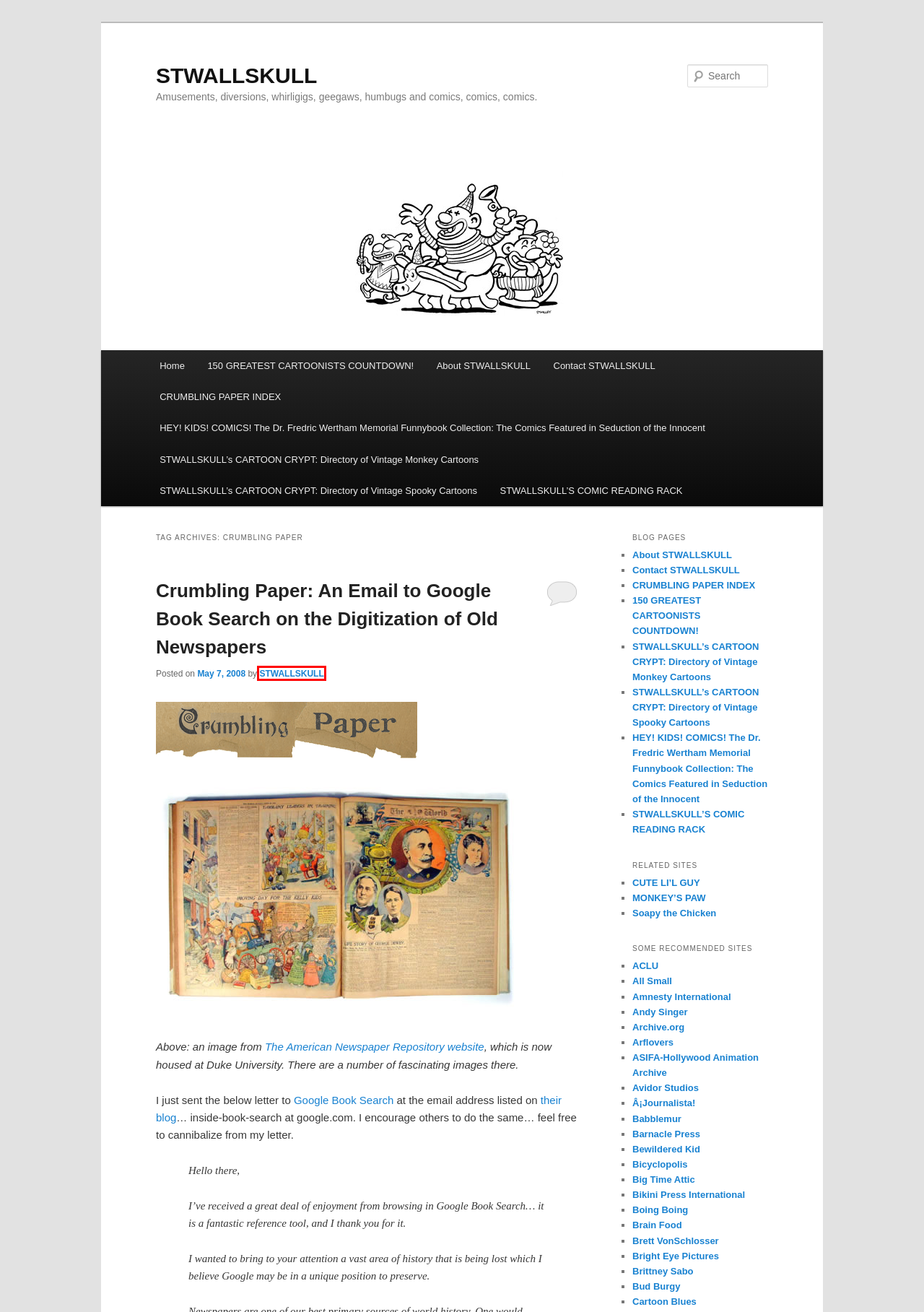You have a screenshot of a webpage where a red bounding box highlights a specific UI element. Identify the description that best matches the resulting webpage after the highlighted element is clicked. The choices are:
A. Soapy the Chicken | Why?
B. STWALLSKULL | STWALLSKULL
C. About STWALLSKULL | STWALLSKULL
D. CRUMBLING PAPER INDEX | STWALLSKULL
E. Barnacle Press - Comics 1.0
F. Andy Singer Cartoons
G. STWALLSKULL | Amusements, diversions, whirligigs, geegaws, humbugs and comics, comics, comics.
H. Crumbling Paper: An Email to Google Book Search on the Digitization of Old Newspapers | STWALLSKULL

B